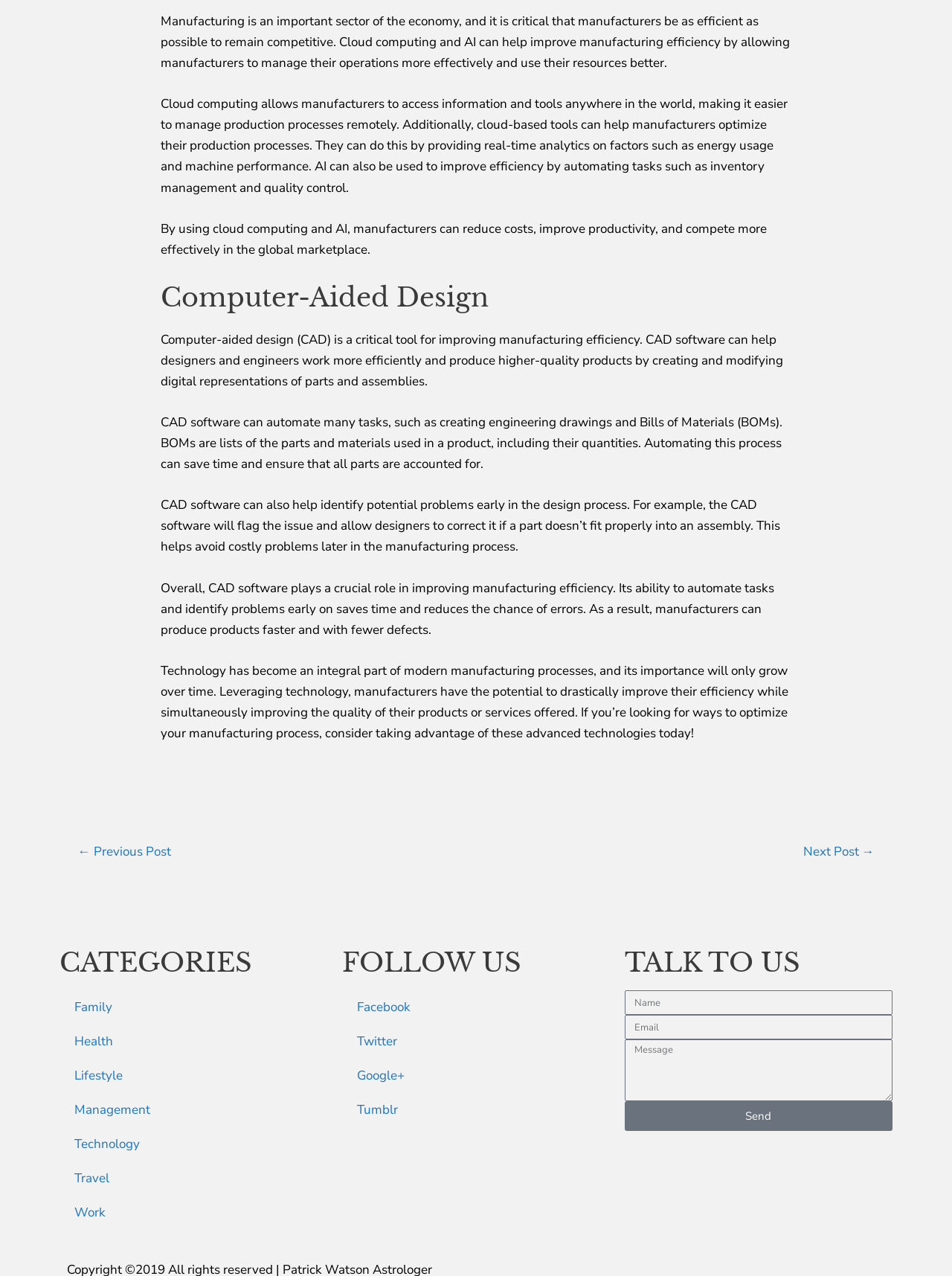Determine the coordinates of the bounding box for the clickable area needed to execute this instruction: "Click the 'Send' button".

[0.656, 0.863, 0.937, 0.886]